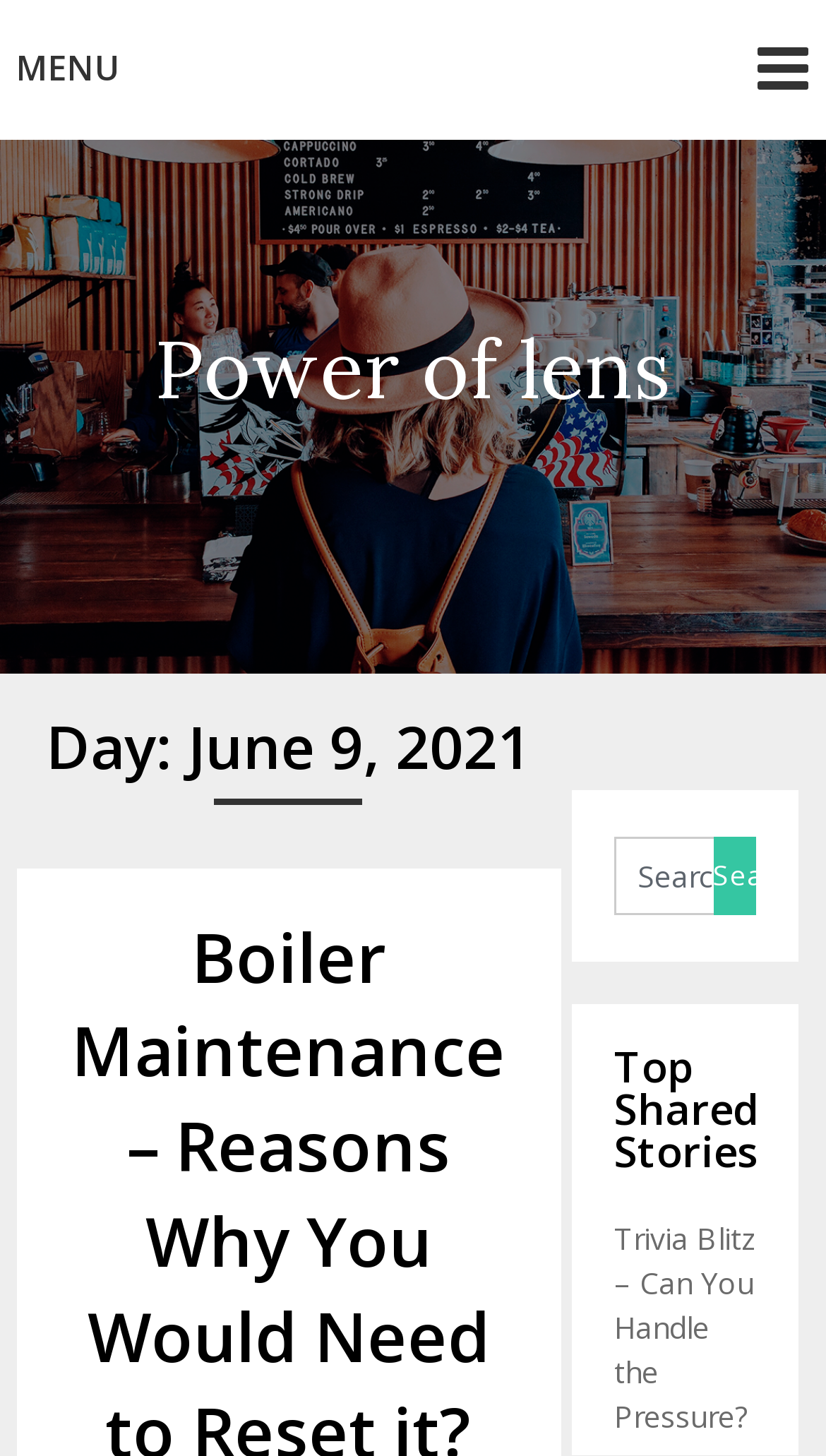Generate a comprehensive description of the webpage content.

The webpage has a title "June 9, 2021 – Power of lens" and appears to be a news or blog page. At the top left corner, there is a menu link labeled "MENU" with an icon. Below the title, there is a heading that displays the current day, "Day: June 9, 2021", which is positioned near the top center of the page.

To the right of the day heading, there is a search bar consisting of a text box and a "Search" button. The search bar is aligned horizontally with the day heading.

Further down the page, there is a heading titled "Top Shared Stories" positioned below the search bar. Under this heading, there is a link to an article titled "Trivia Blitz – Can You Handle the Pressure?", which is the only article visible on this page. This link is positioned below the "Top Shared Stories" heading and takes up a significant portion of the page's width.